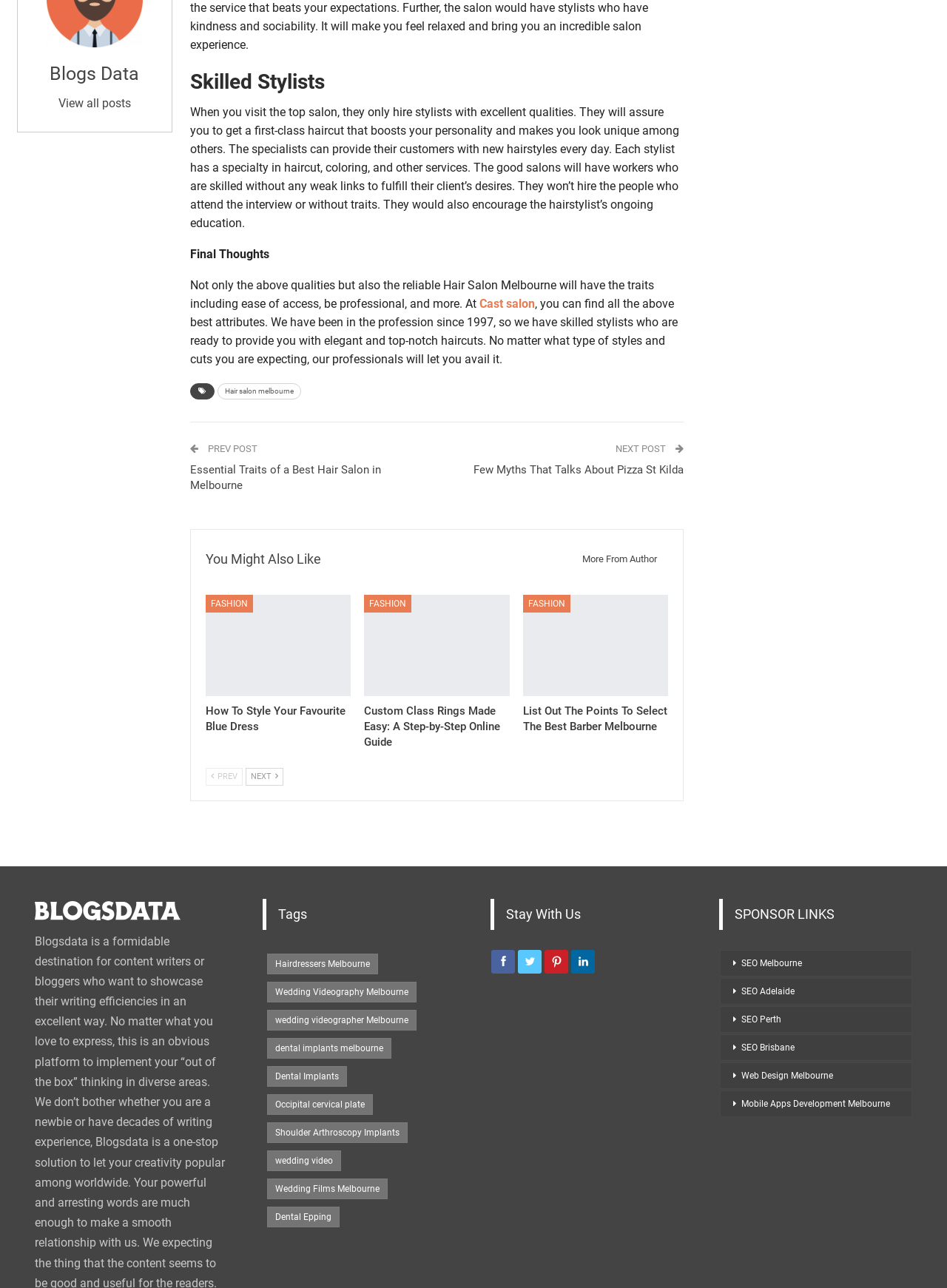Identify the bounding box coordinates of the region that should be clicked to execute the following instruction: "Read more about 'Essential Traits of a Best Hair Salon in Melbourne'".

[0.201, 0.359, 0.402, 0.382]